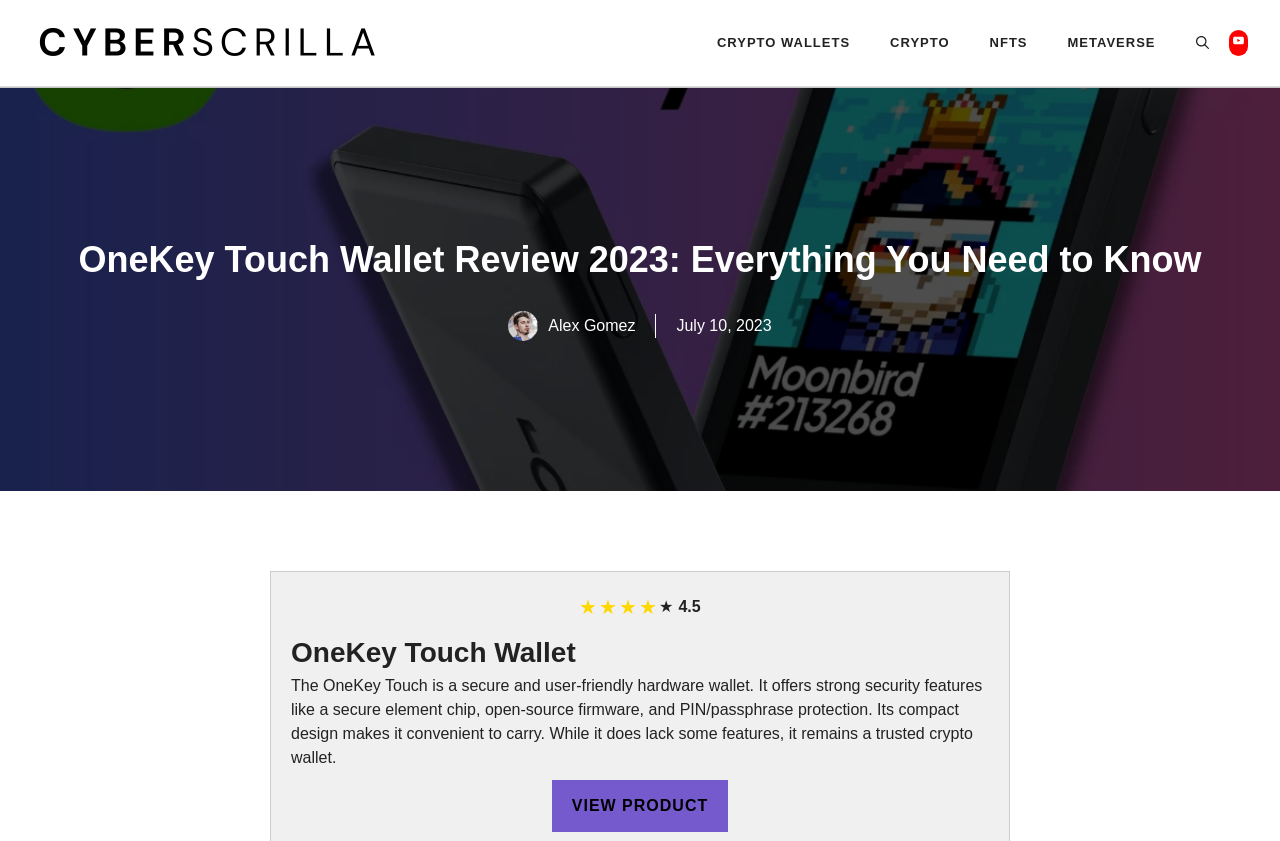Utilize the details in the image to give a detailed response to the question: What is the purpose of the OneKey Touch Wallet?

I found the purpose by looking at the static text 'OneKey Touch Wallet' and the description that follows, which mentions it being a secure and user-friendly hardware wallet for crypto.